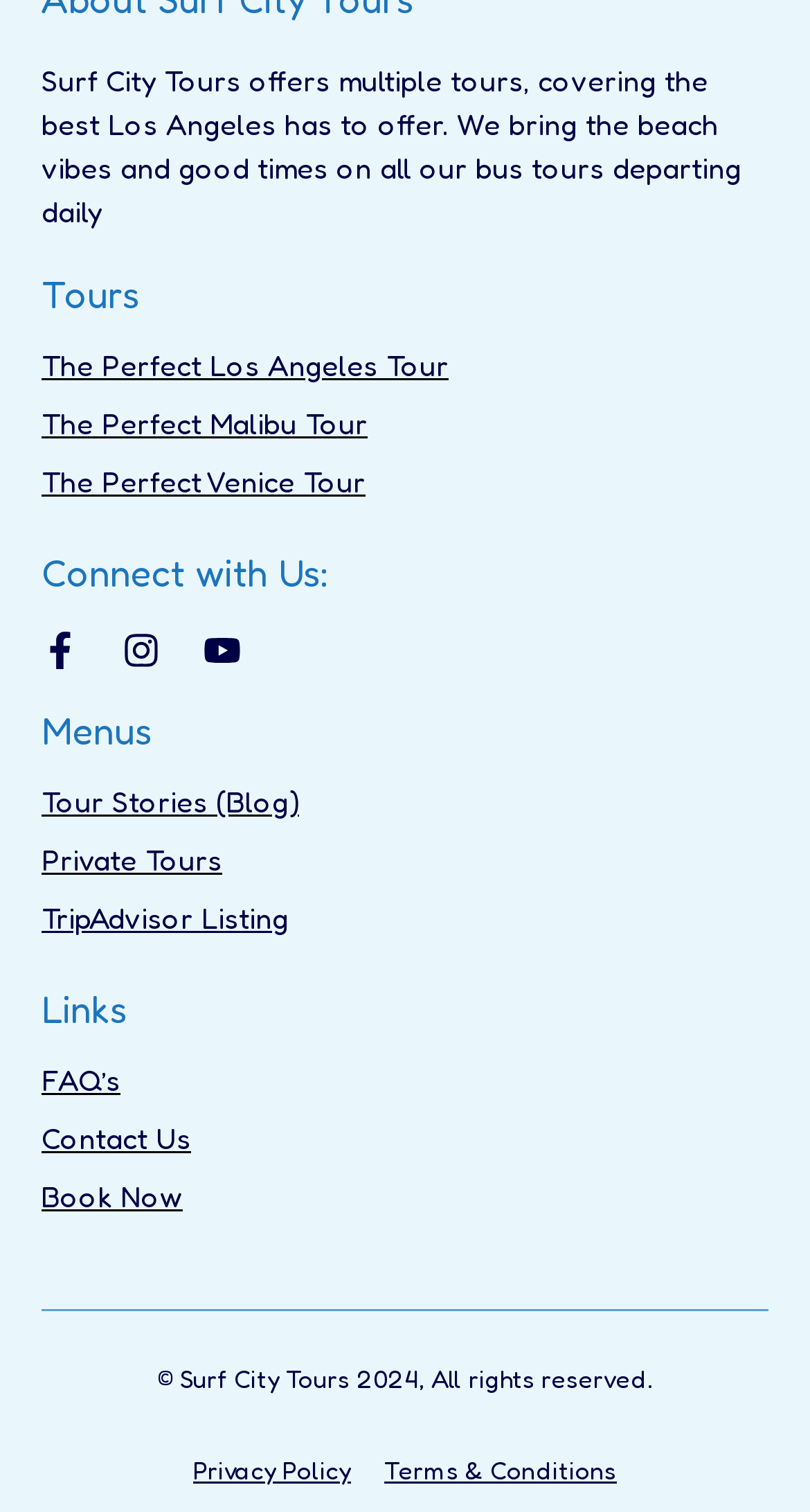Please identify the bounding box coordinates of where to click in order to follow the instruction: "View The Perfect Los Angeles Tour".

[0.051, 0.222, 0.949, 0.261]